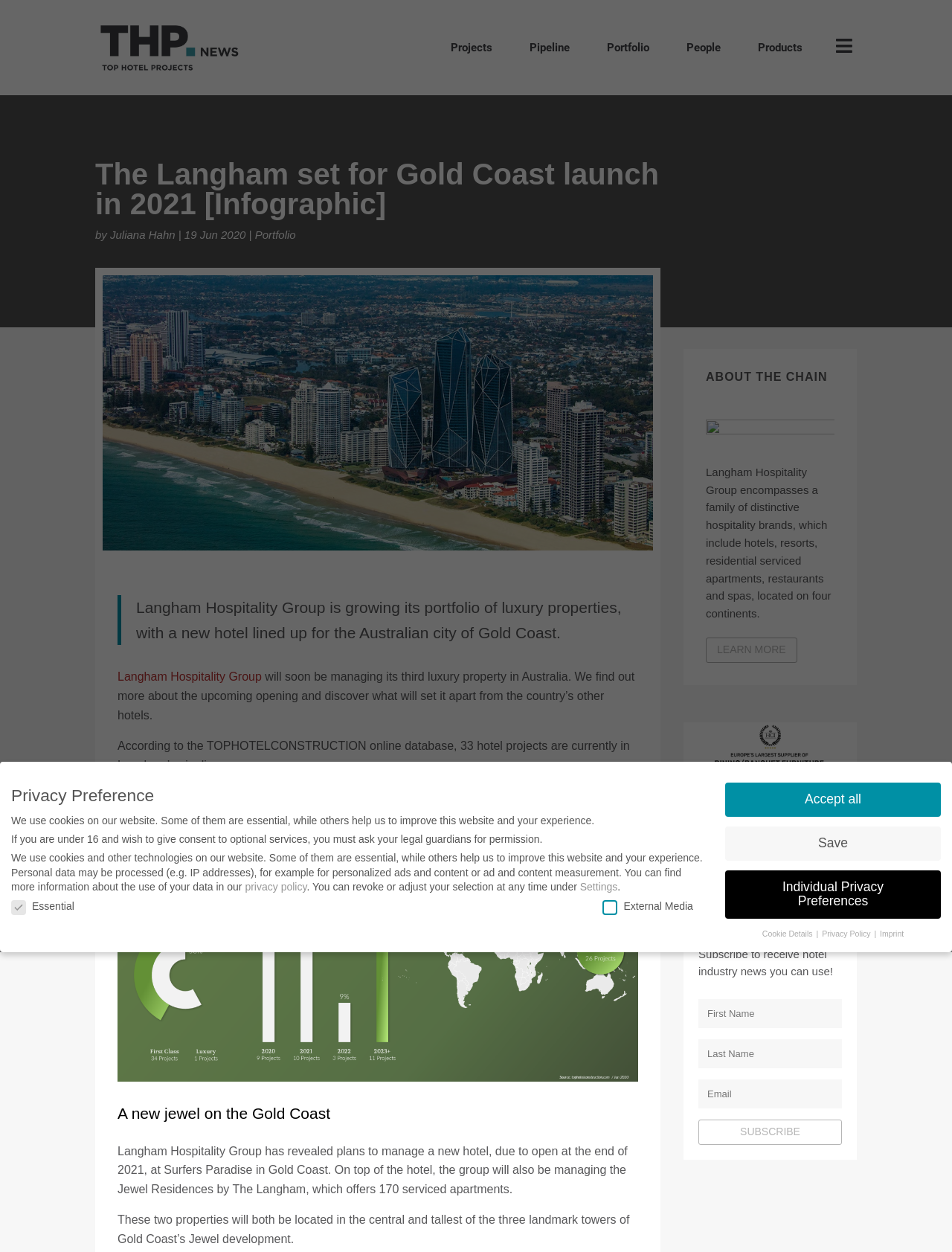Show the bounding box coordinates of the region that should be clicked to follow the instruction: "Explore Opportunities."

None